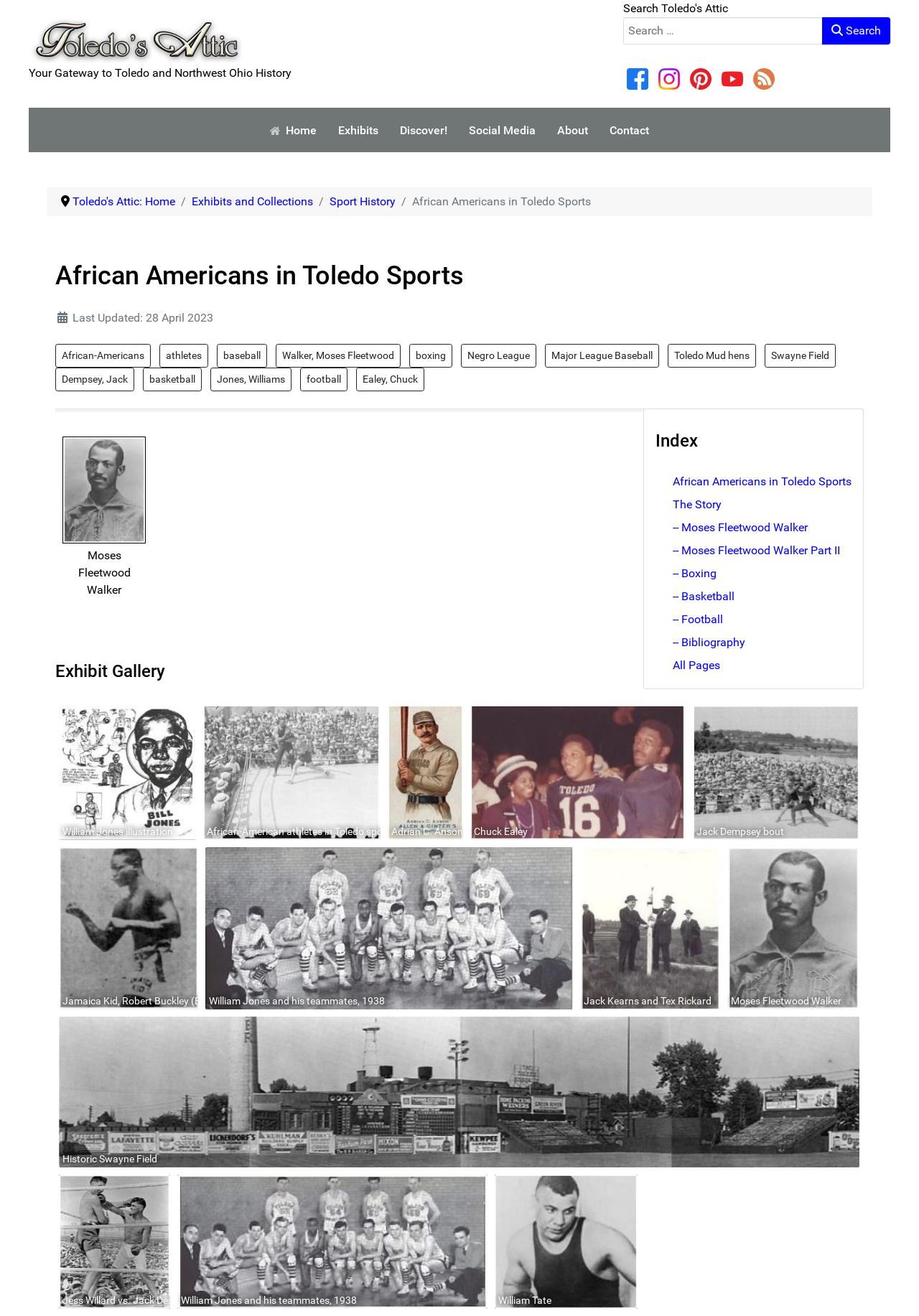Provide a short, one-word or phrase answer to the question below:
How many images are in the Exhibit Gallery?

6